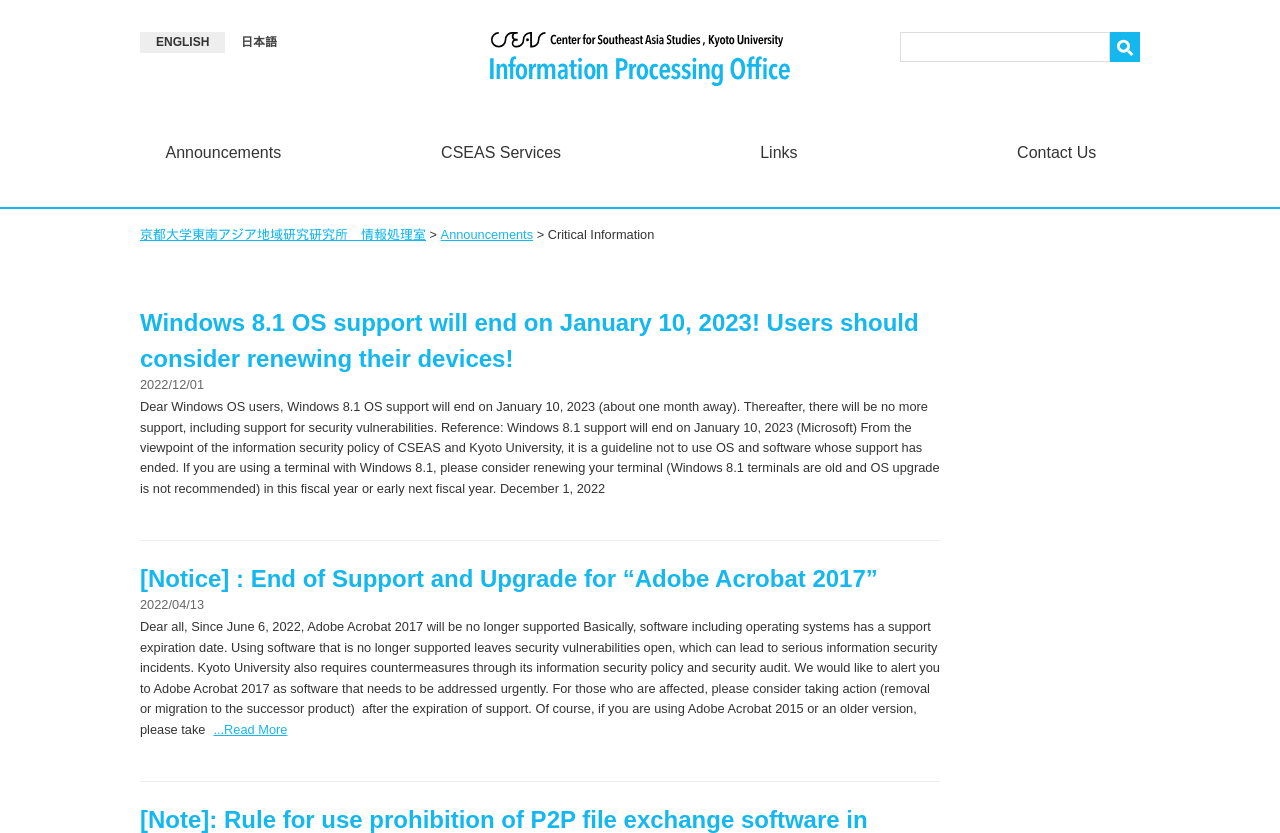What type of information is provided in the articles?
Using the visual information from the image, give a one-word or short-phrase answer.

Announcements and notices